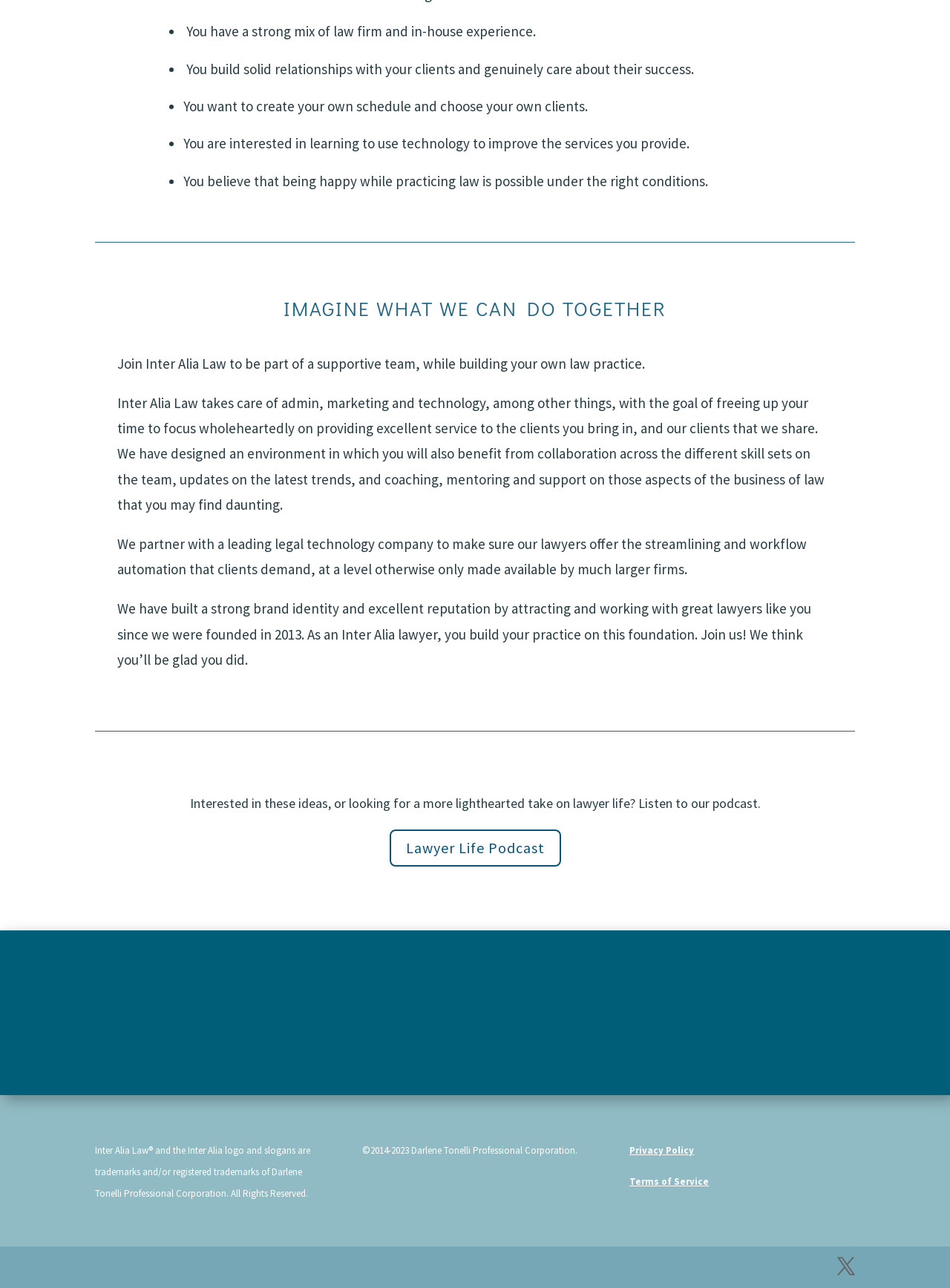Determine the bounding box for the UI element as described: "X". The coordinates should be represented as four float numbers between 0 and 1, formatted as [left, top, right, bottom].

[0.881, 0.976, 0.9, 0.993]